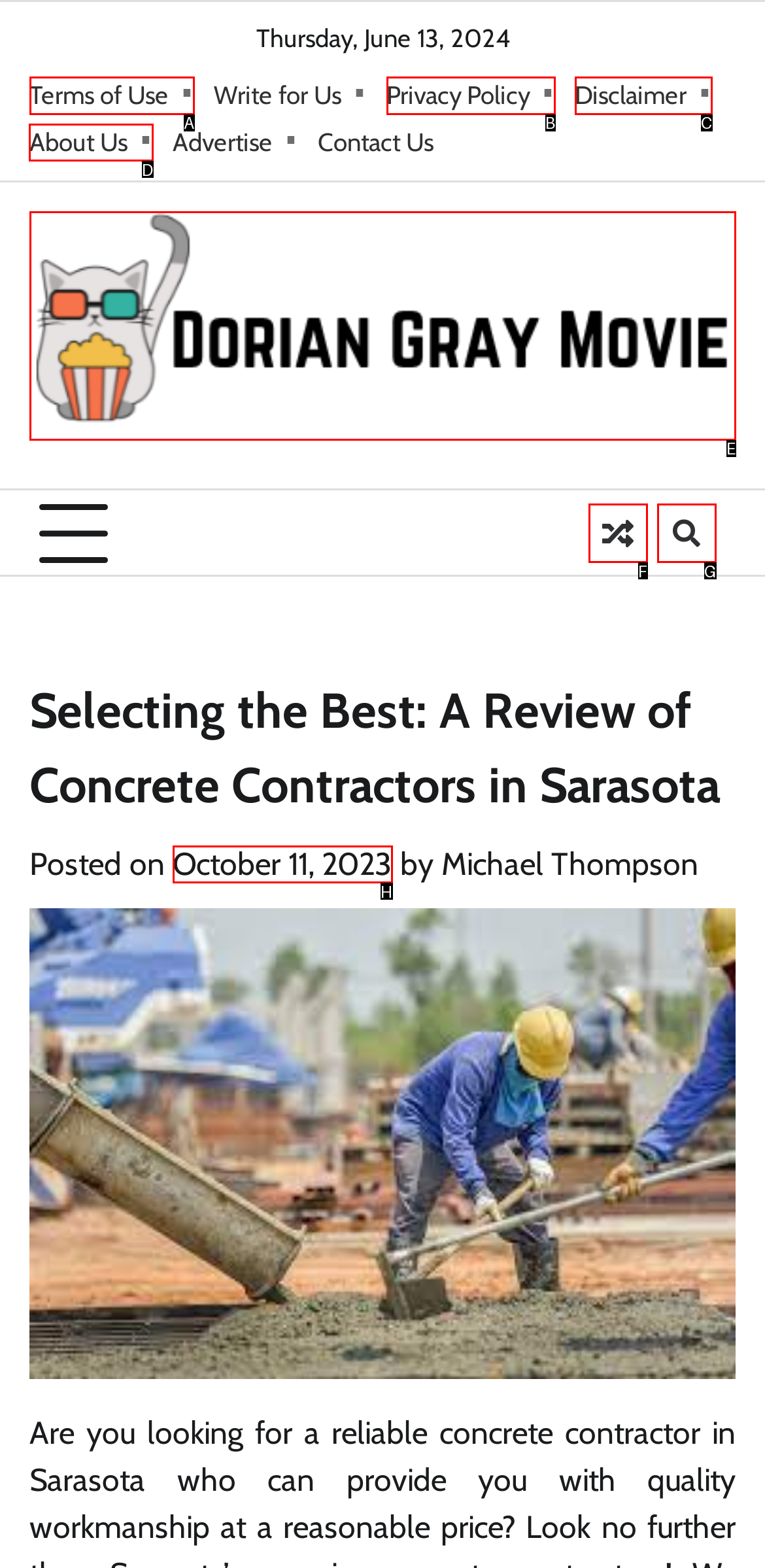Given the task: Visit the About Us page, point out the letter of the appropriate UI element from the marked options in the screenshot.

D